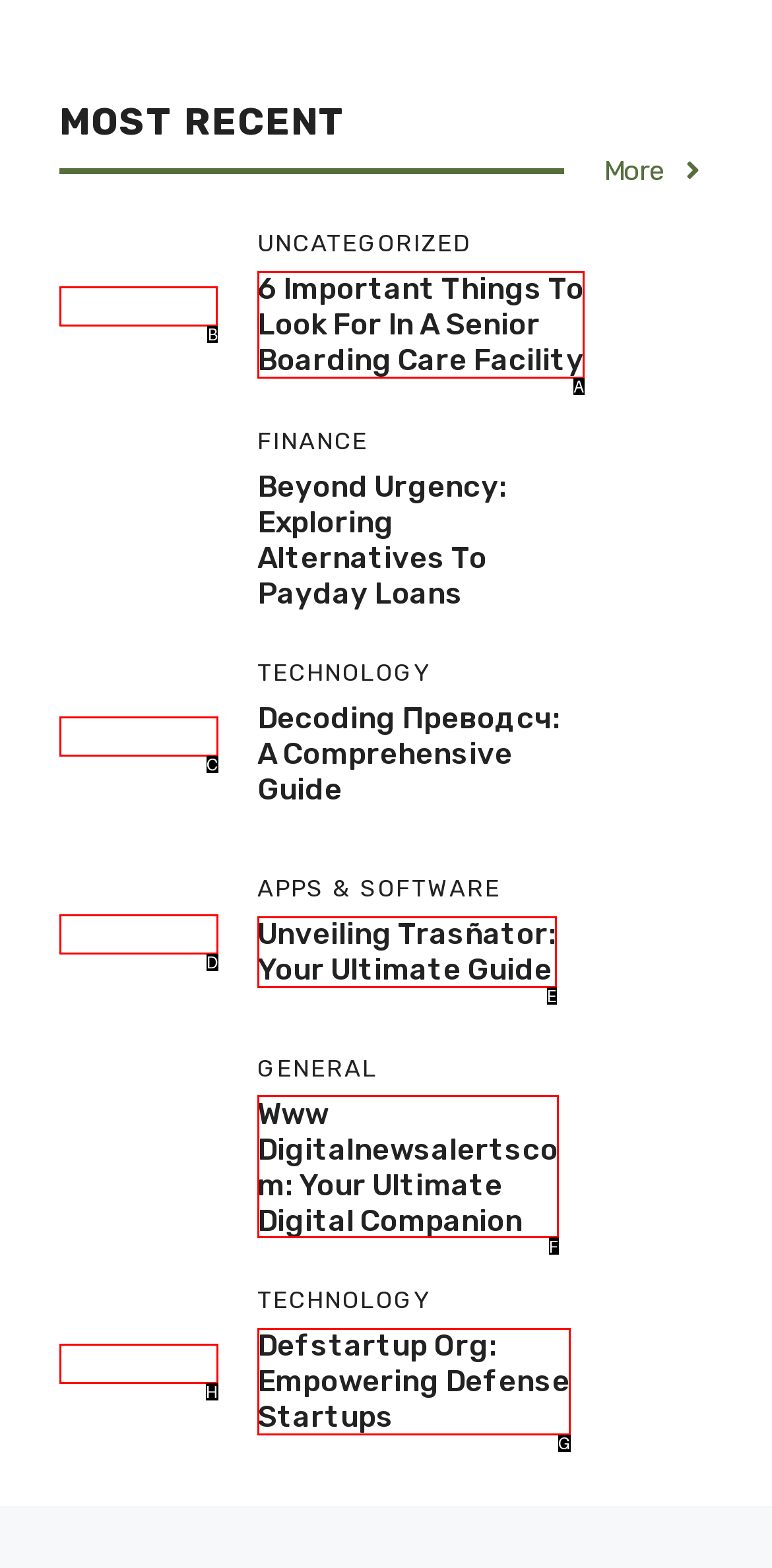Which option should be clicked to execute the task: Read about 'boarding care'?
Reply with the letter of the chosen option.

B